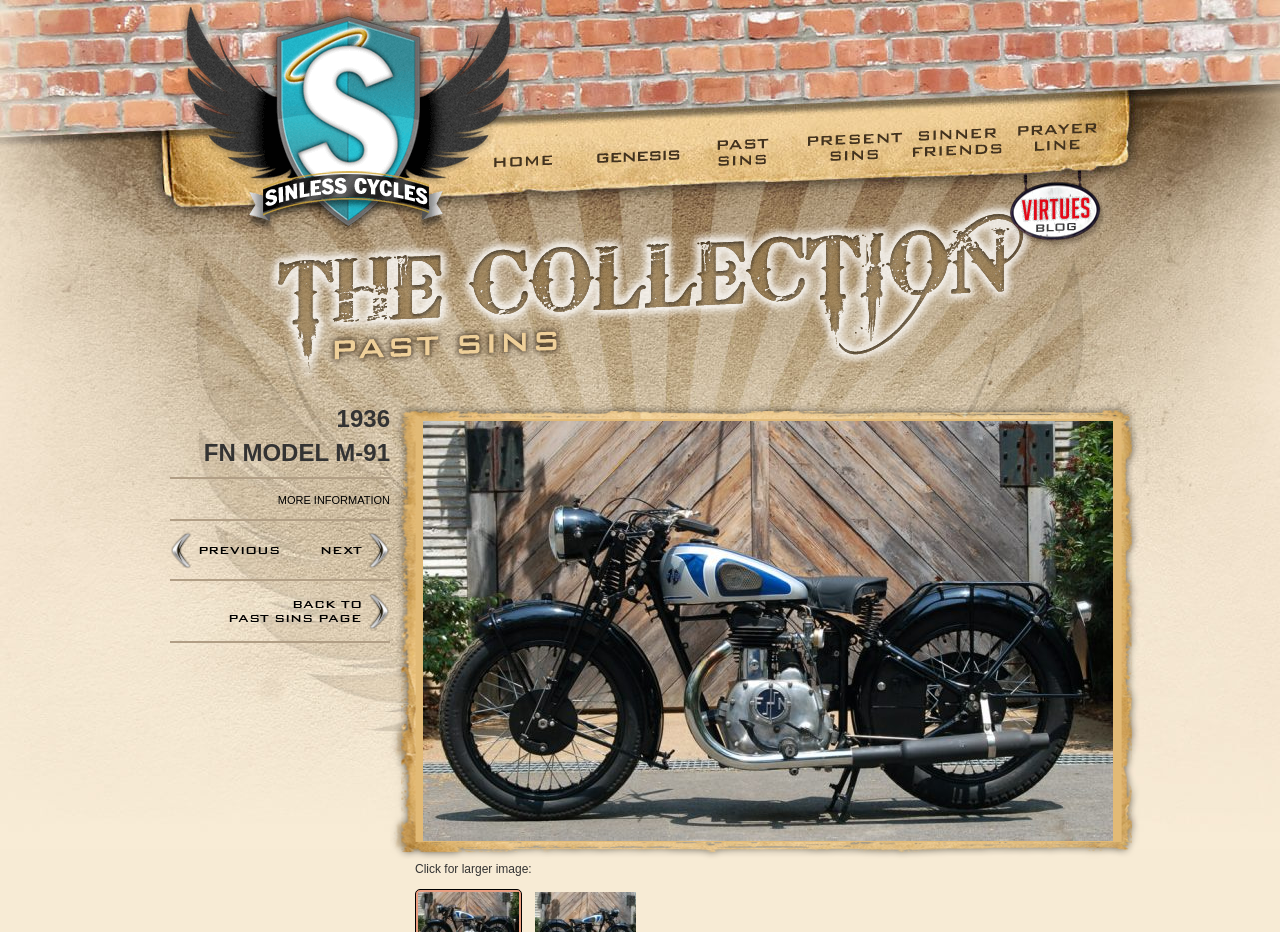Please identify the bounding box coordinates of the area that needs to be clicked to fulfill the following instruction: "Click on the Sinless Cycles logo."

[0.141, 0.0, 0.404, 0.254]